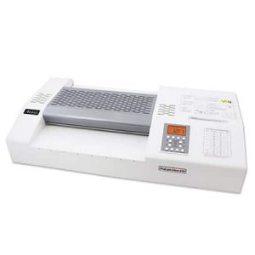Analyze the image and give a detailed response to the question:
How wide can the laminator laminate documents?

The question asks about the maximum width of documents that the laminator can laminate. The caption states that the machine is equipped with a wide roller system, allowing it to laminate documents up to 13 inches wide, which provides the answer.